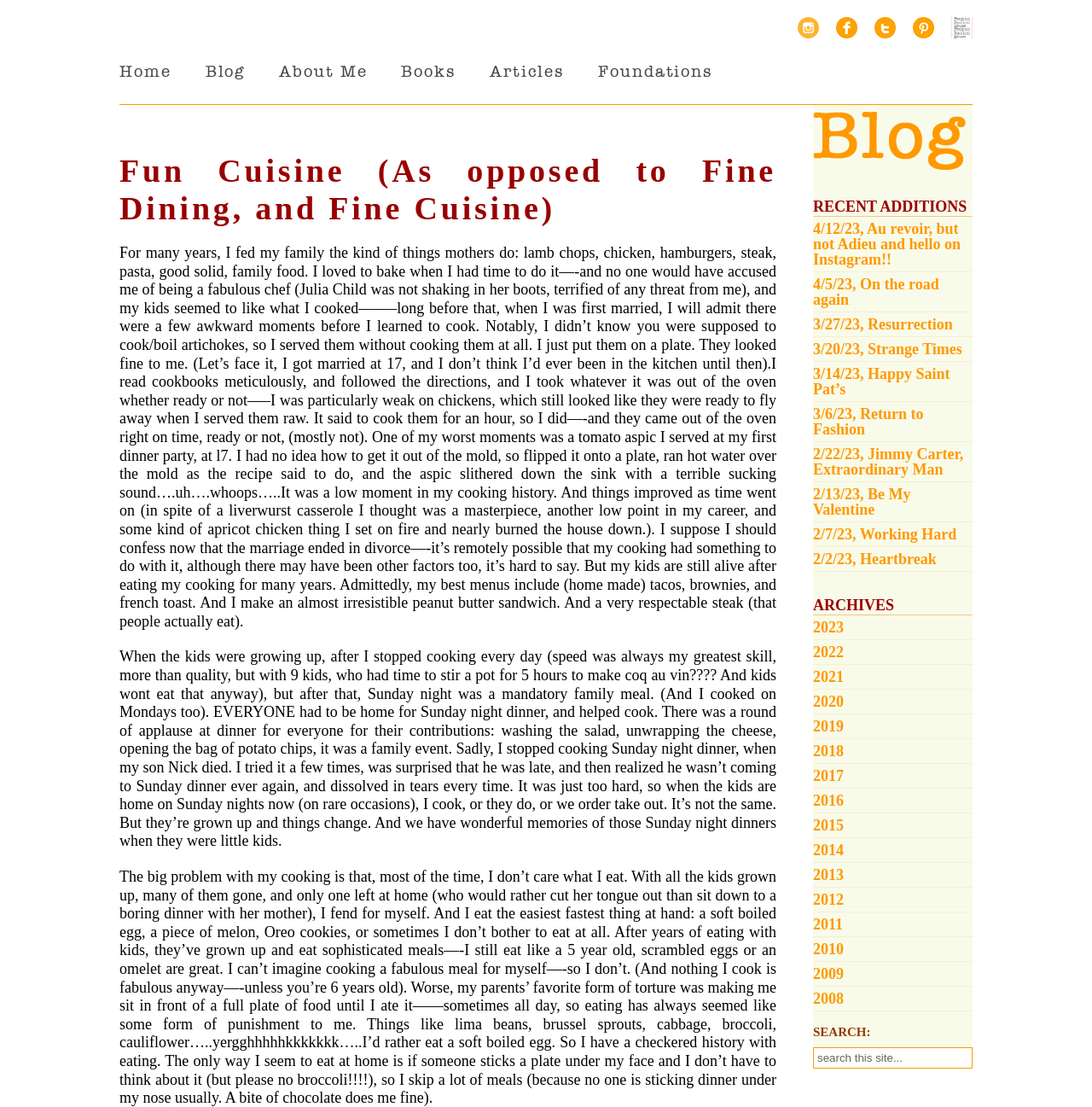Kindly determine the bounding box coordinates for the area that needs to be clicked to execute this instruction: "View the '2023' archives".

[0.745, 0.556, 0.891, 0.578]